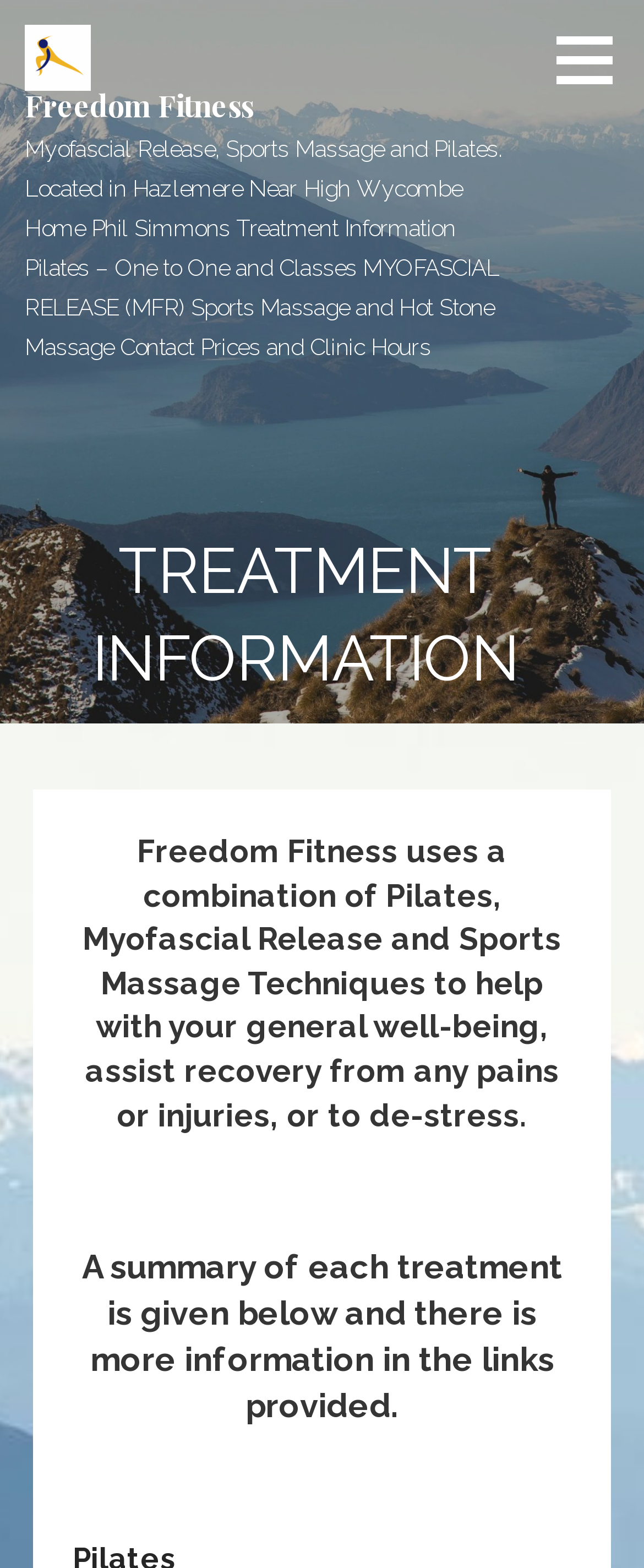What is the purpose of Freedom Fitness?
Refer to the screenshot and answer in one word or phrase.

General well-being, recovery, de-stress